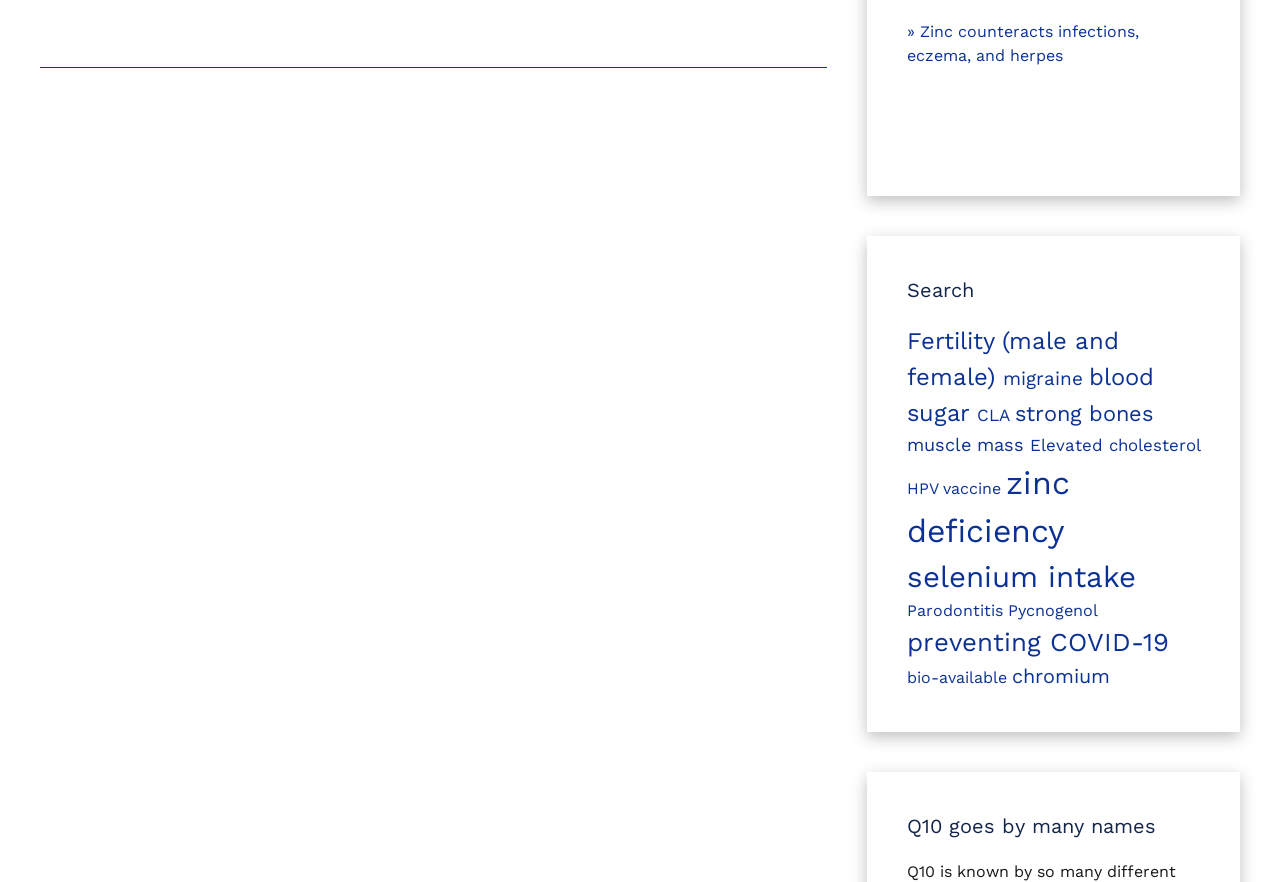Identify the coordinates of the bounding box for the element that must be clicked to accomplish the instruction: "Read about preventing COVID-19".

[0.708, 0.711, 0.913, 0.745]